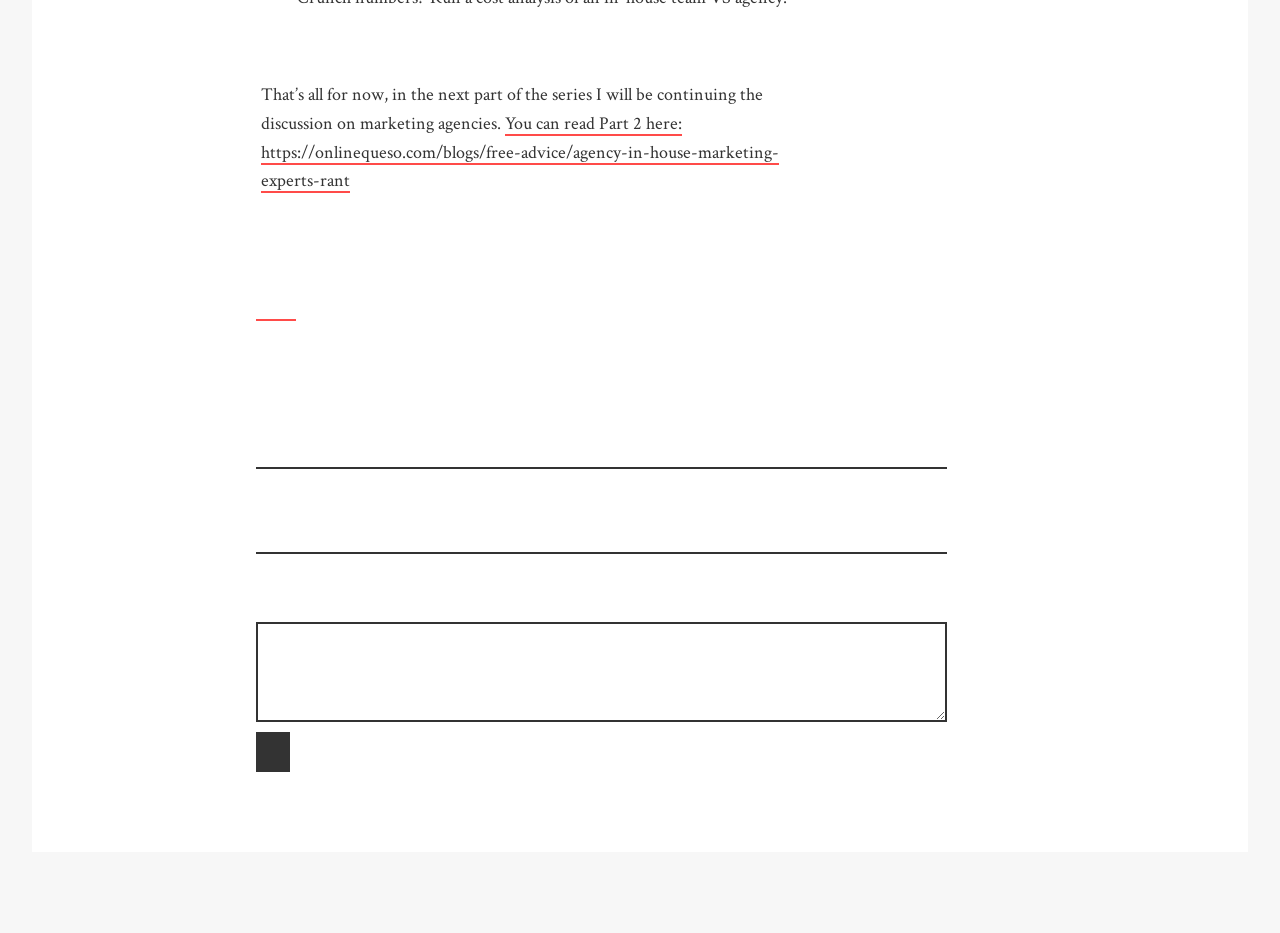What is the purpose of the 'Post comment' button?
We need a detailed and meticulous answer to the question.

The 'Post comment' button is located below the textboxes for leaving a comment, which suggests that its purpose is to submit the comment after filling in the required information.